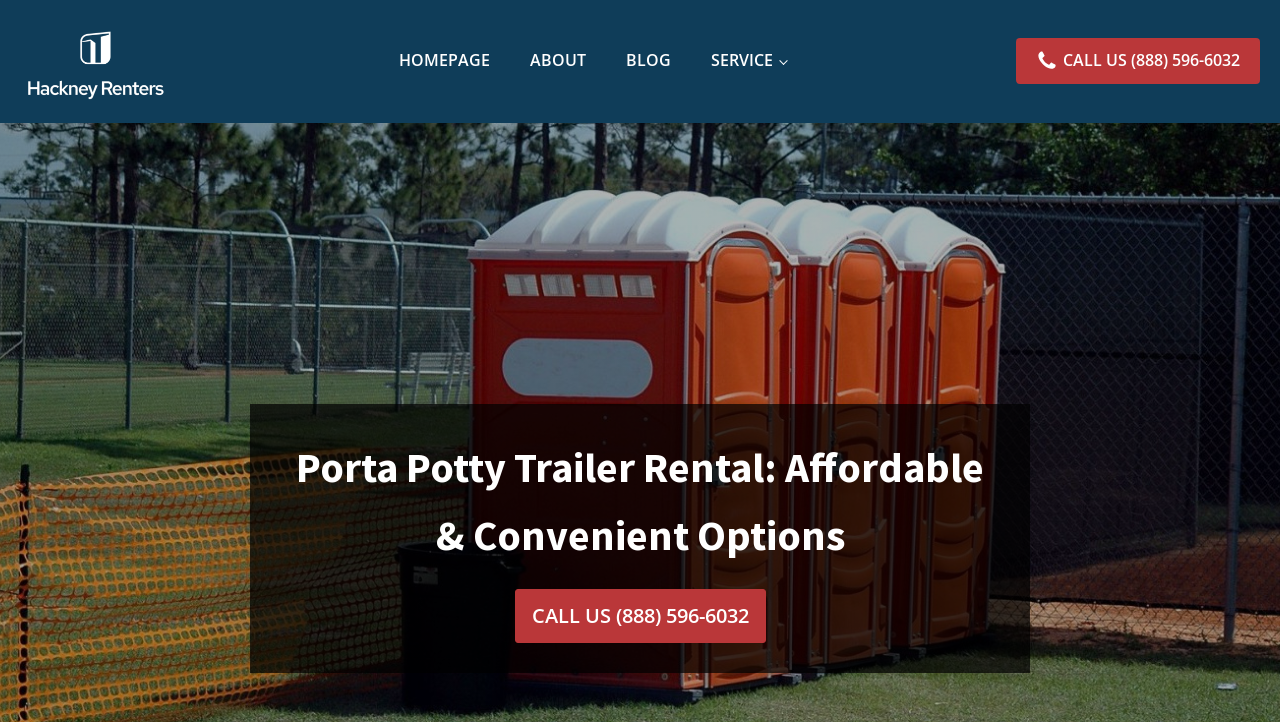Given the element description See All, specify the bounding box coordinates of the corresponding UI element in the format (top-left x, top-left y, bottom-right x, bottom-right y). All values must be between 0 and 1.

None